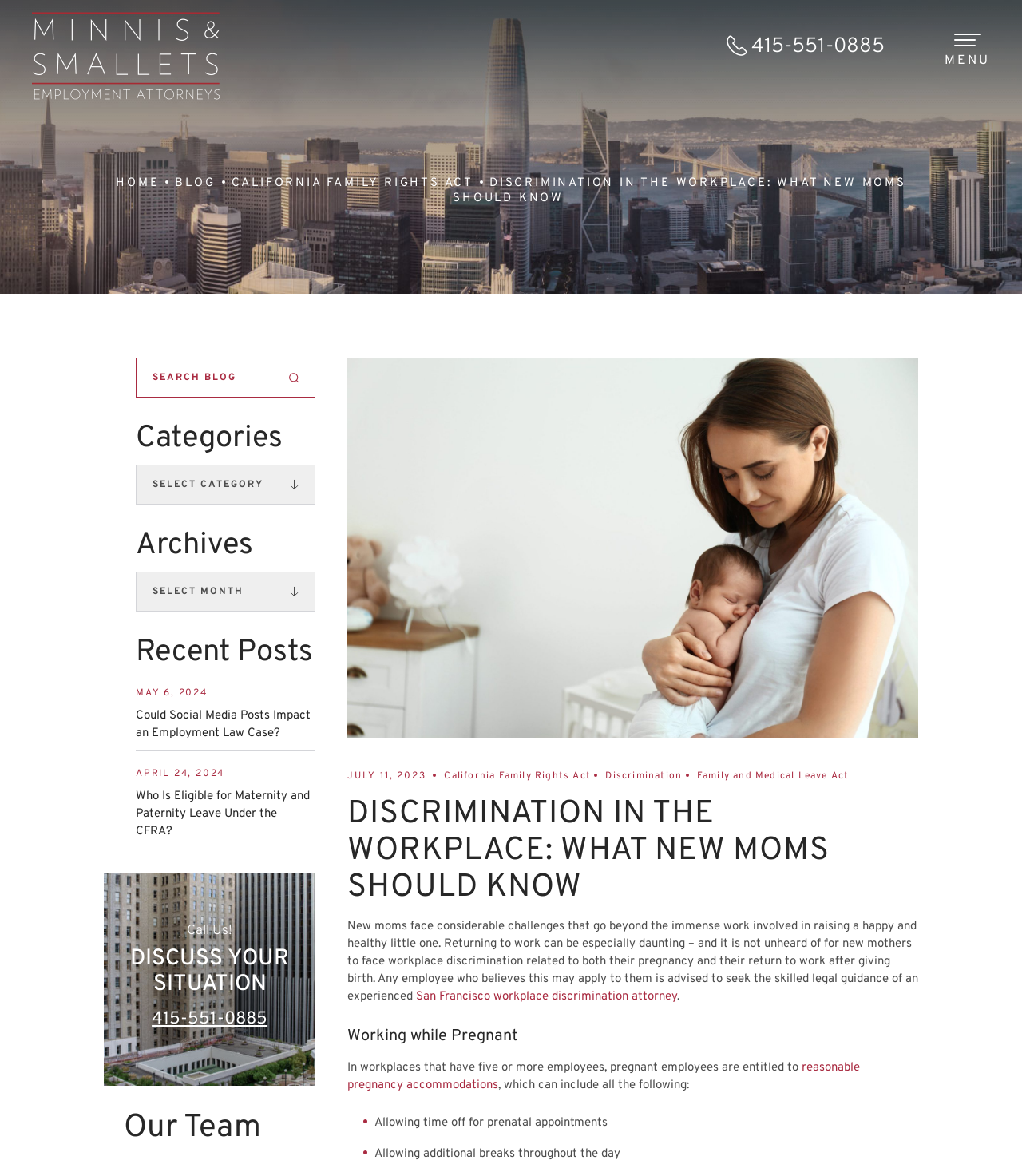Locate the bounding box coordinates of the clickable area needed to fulfill the instruction: "Call the phone number 415-551-0885".

[0.709, 0.029, 0.866, 0.051]